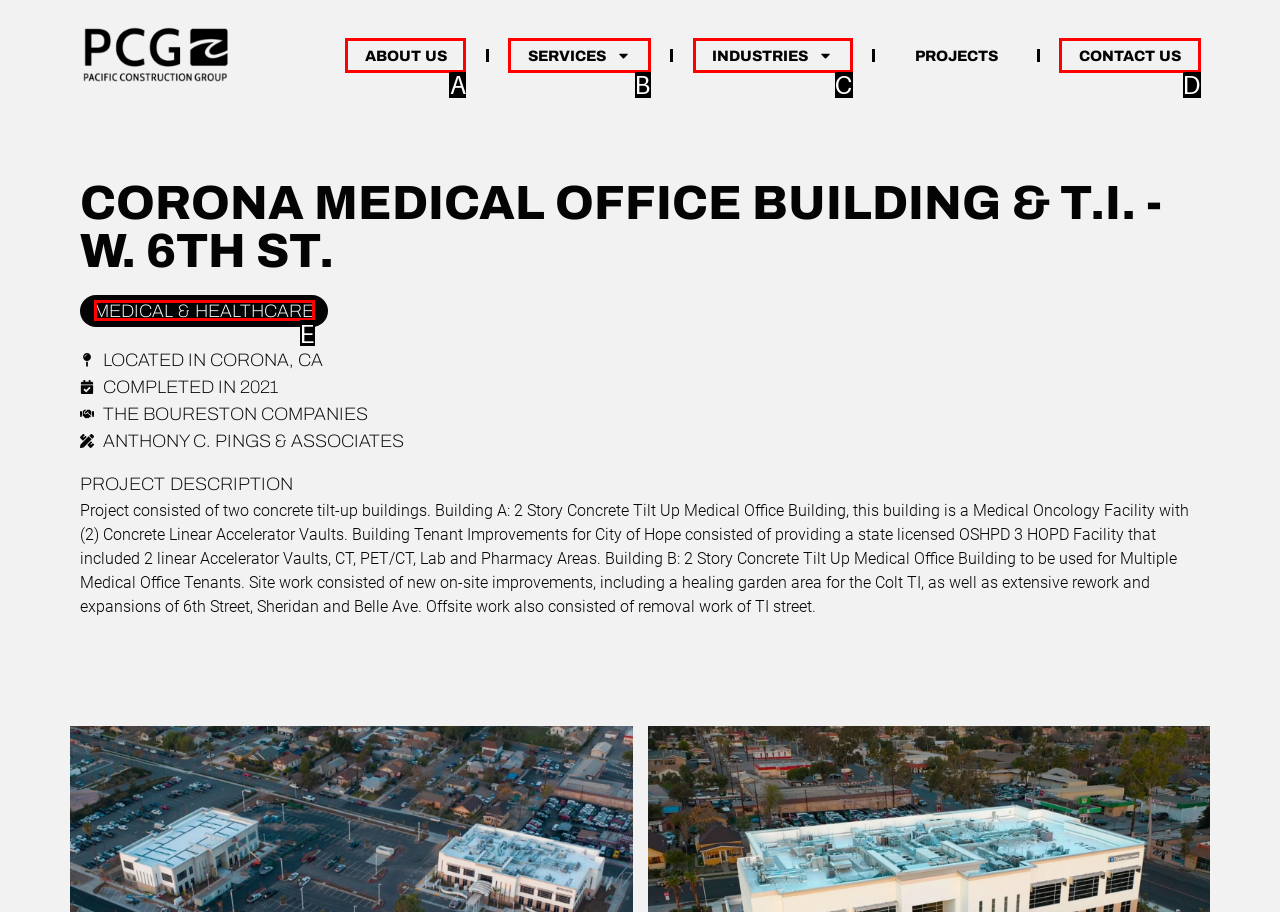Which option is described as follows: Contact Us
Answer with the letter of the matching option directly.

D